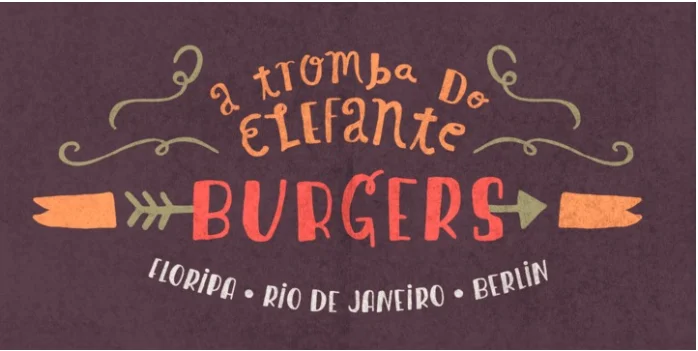How many locations are mentioned in the image?
Using the image as a reference, give a one-word or short phrase answer.

Three